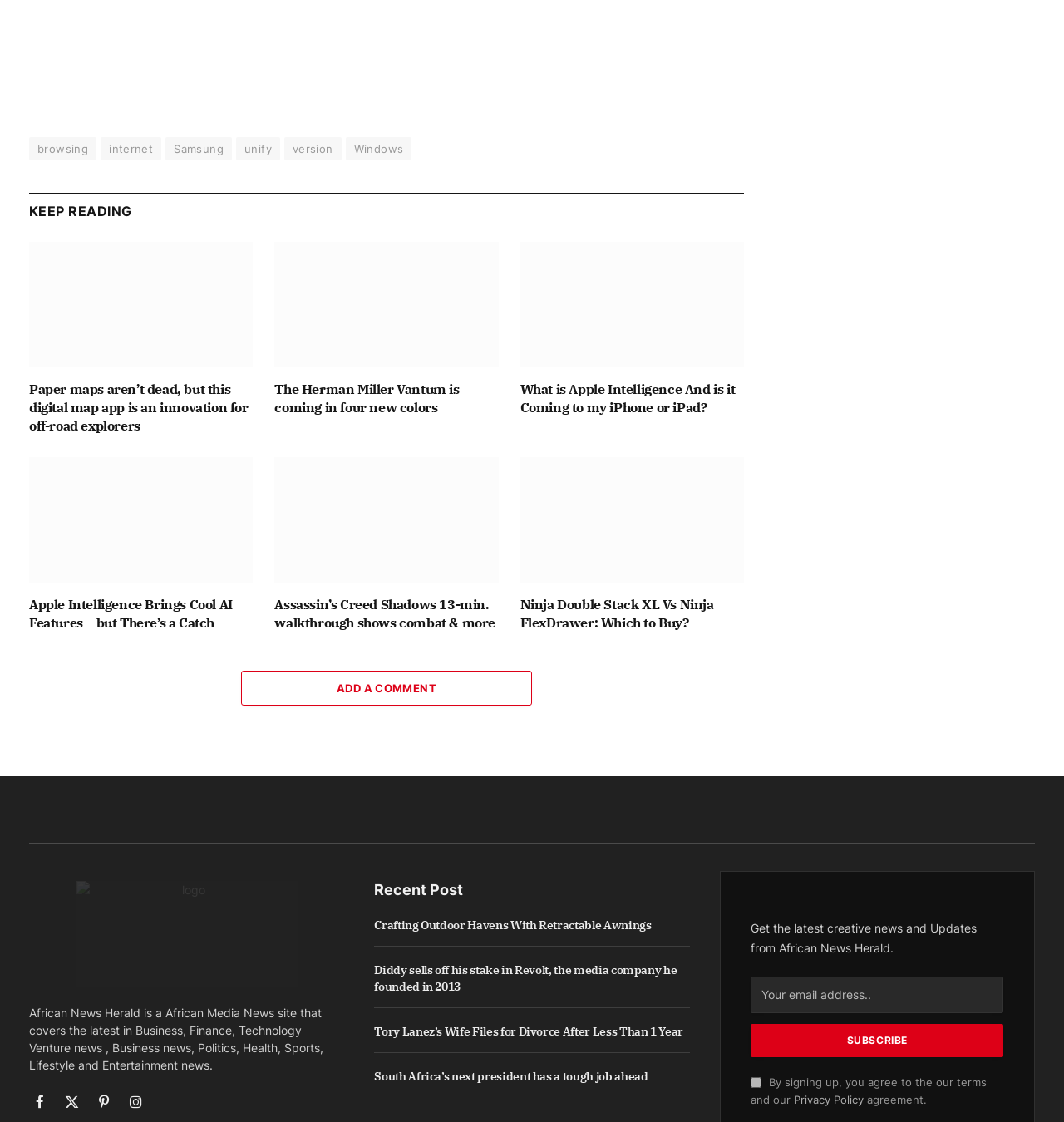Locate the bounding box coordinates of the clickable element to fulfill the following instruction: "Click on the 'Paper maps aren’t dead, but this digital map app is an innovation for off-road explorers' article". Provide the coordinates as four float numbers between 0 and 1 in the format [left, top, right, bottom].

[0.027, 0.215, 0.238, 0.328]